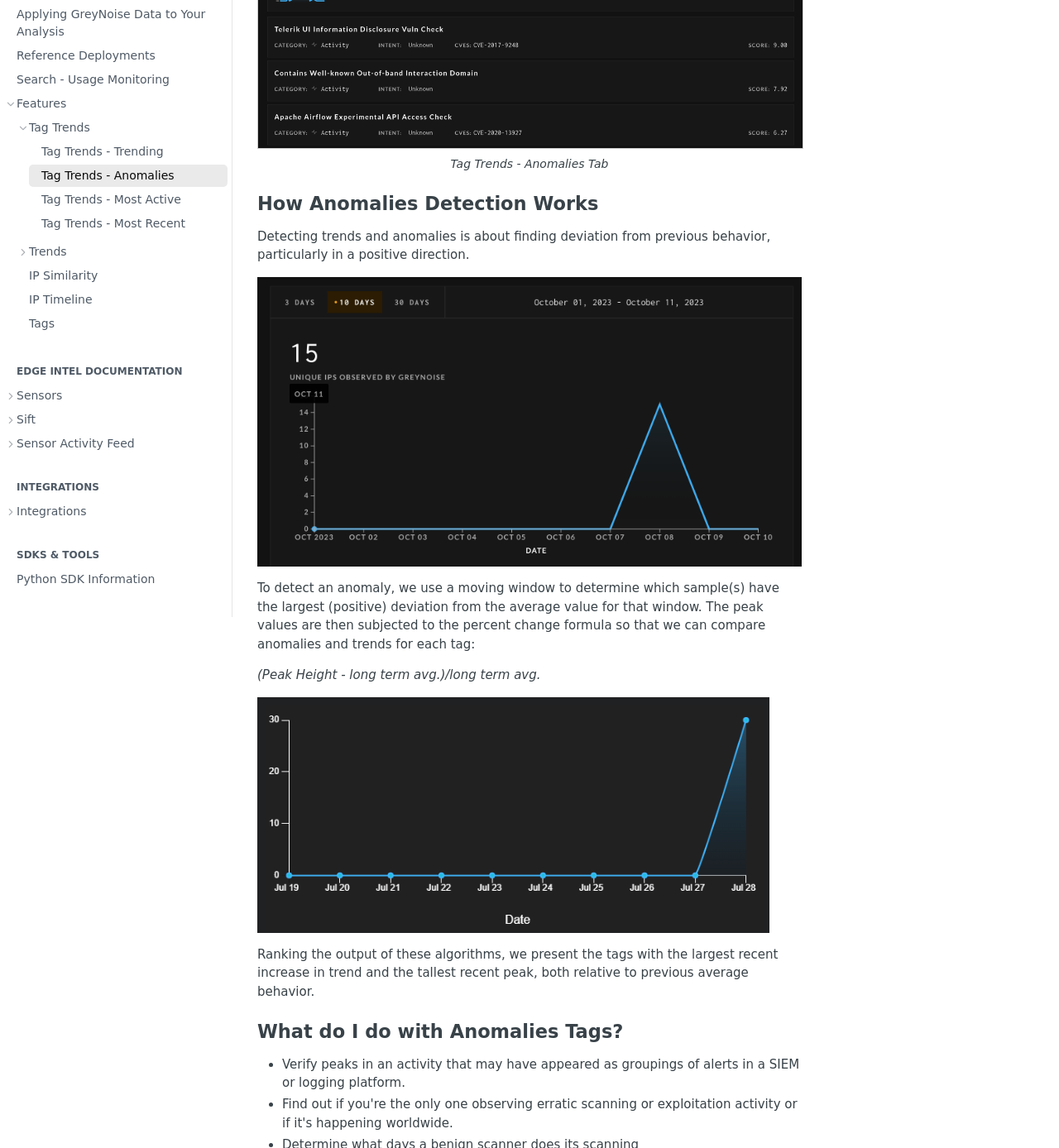Give the bounding box coordinates for this UI element: "Tag Trends - Most Recent". The coordinates should be four float numbers between 0 and 1, arranged as [left, top, right, bottom].

[0.027, 0.185, 0.215, 0.205]